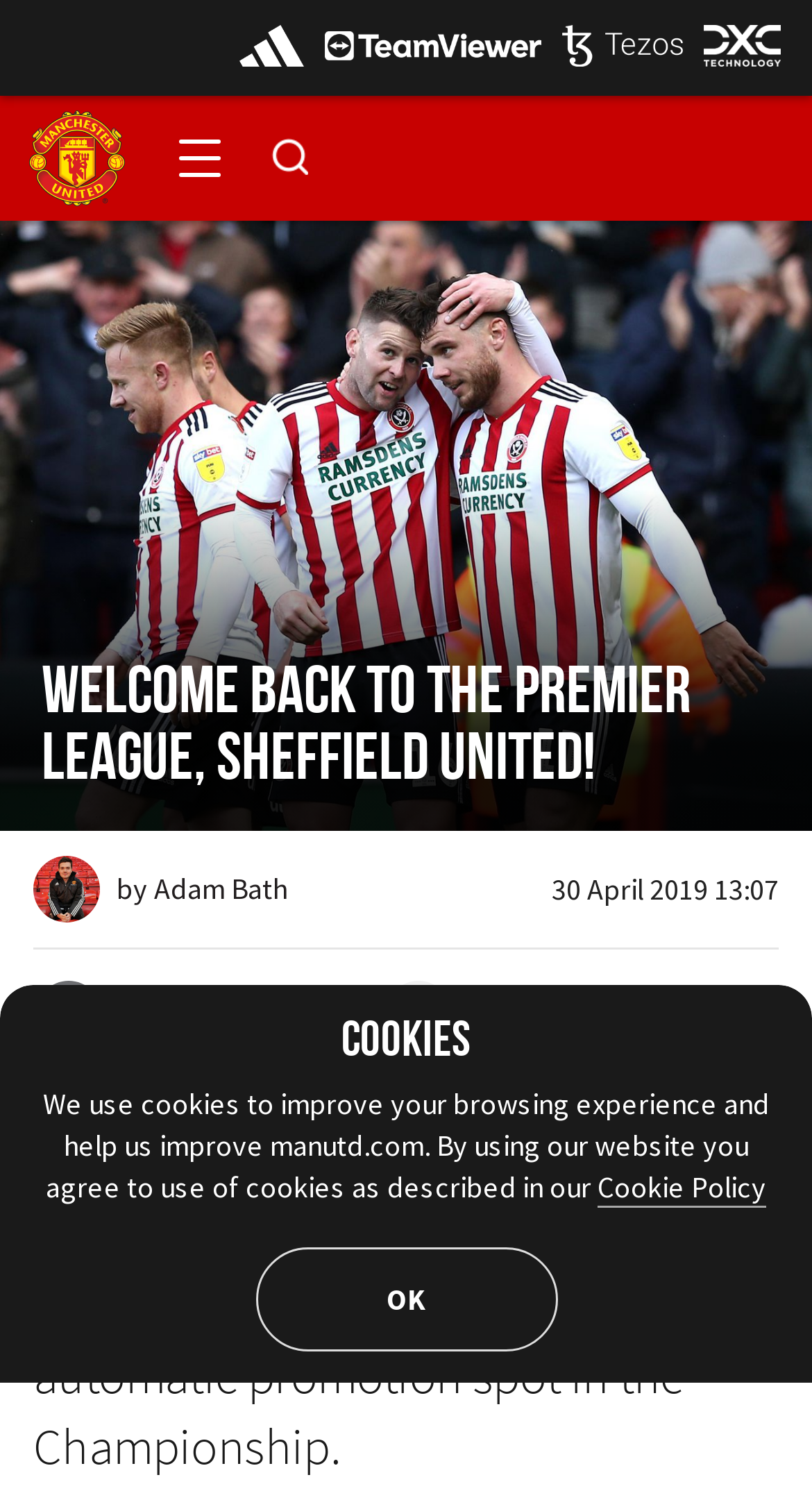Extract the bounding box coordinates for the UI element described by the text: "alt="Adidas"". The coordinates should be in the form of [left, top, right, bottom] with values between 0 and 1.

[0.294, 0.004, 0.375, 0.056]